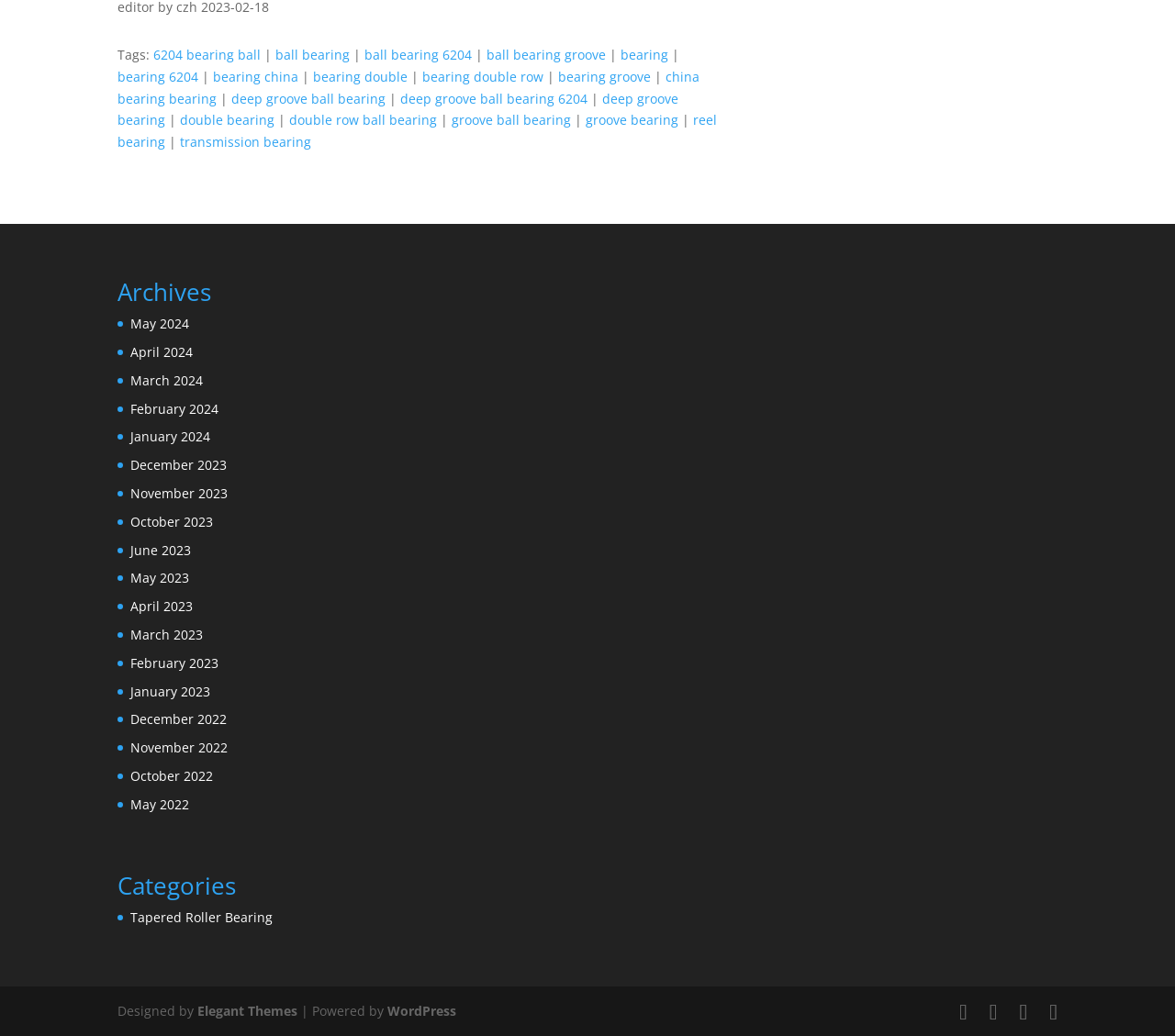Using the webpage screenshot and the element description January 2024, determine the bounding box coordinates. Specify the coordinates in the format (top-left x, top-left y, bottom-right x, bottom-right y) with values ranging from 0 to 1.

[0.111, 0.413, 0.179, 0.43]